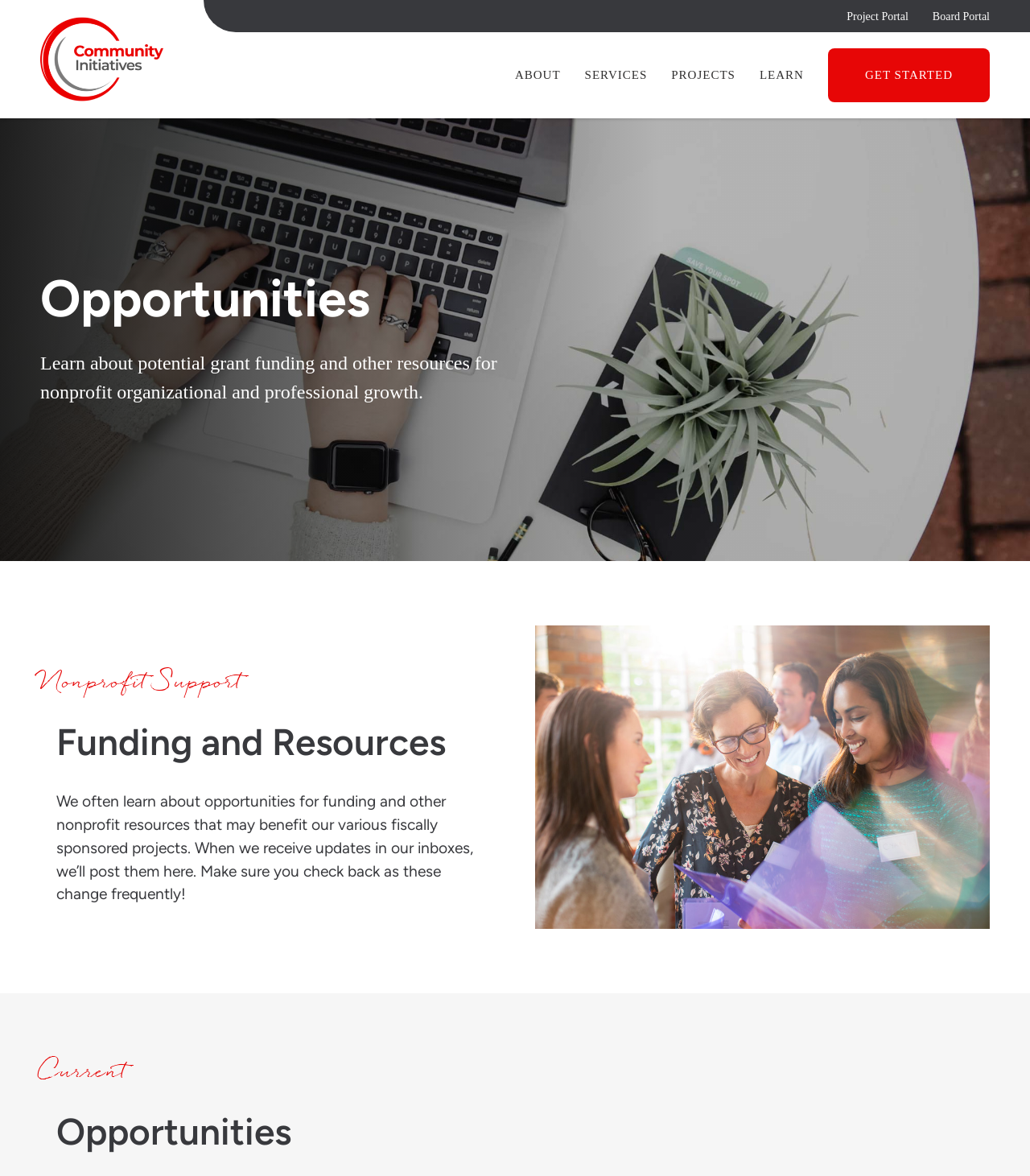Determine the bounding box coordinates of the area to click in order to meet this instruction: "Learn about opportunities".

[0.039, 0.228, 0.5, 0.281]